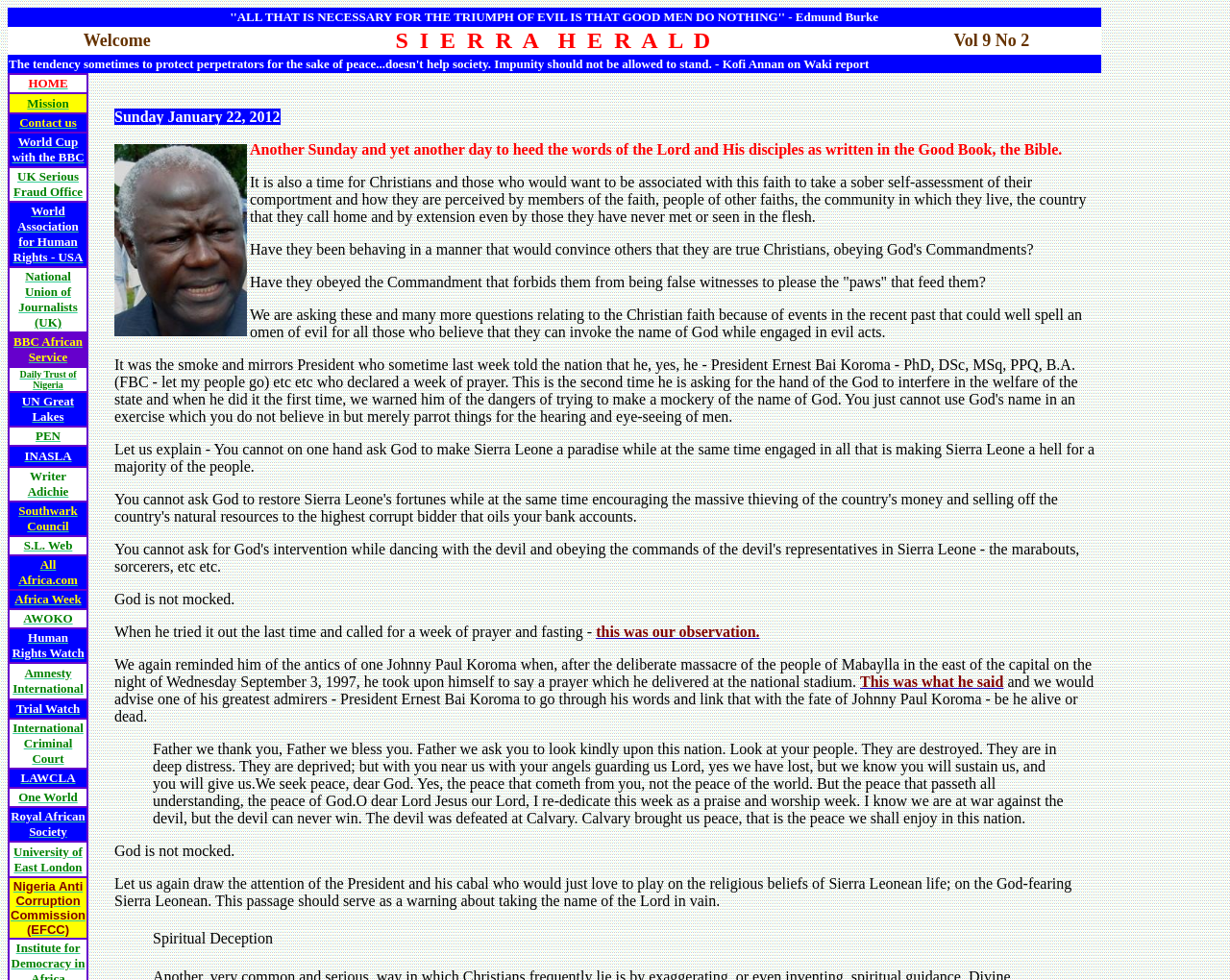How many links are there in the webpage?
Analyze the image and provide a thorough answer to the question.

I counted the number of links by looking at each row of the table, where I saw multiple grid cells containing links. I counted a total of 20 links.